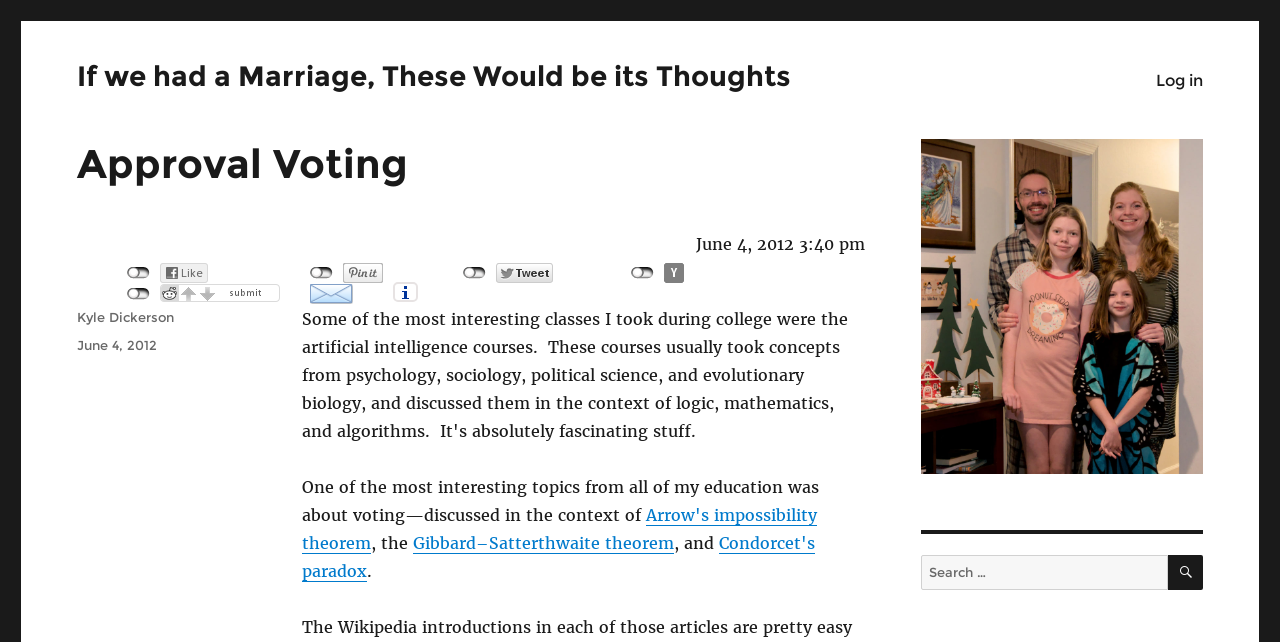Generate a thorough caption detailing the webpage content.

The webpage is about Approval Voting, with a prominent link "If we had a Marriage, These Would be its Thoughts" located near the top left corner. On the top right corner, there is a navigation menu labeled "Primary Menu" with a single link "Log in". 

Below the navigation menu, there is a header section with the title "Approval Voting" and a timestamp "June 4, 2012 3:40 pm". This section also contains several social media icons, including Facebook, Pinterest, Twitter, Hacker News, and Reddit, as well as a "Send Email" link with an accompanying icon.

The main content of the webpage is a blog post discussing voting systems, specifically mentioning Arrow's impossibility theorem, the Gibbard–Satterthwaite theorem, and Condorcet's paradox. The text is divided into paragraphs and includes several links to related topics.

On the right side of the webpage, there is an image labeled "Our Family" and a search bar with a button labeled "SEARCH". At the bottom of the webpage, there is a footer section with information about the author, Kyle Dickerson, and the post date, June 4, 2012.